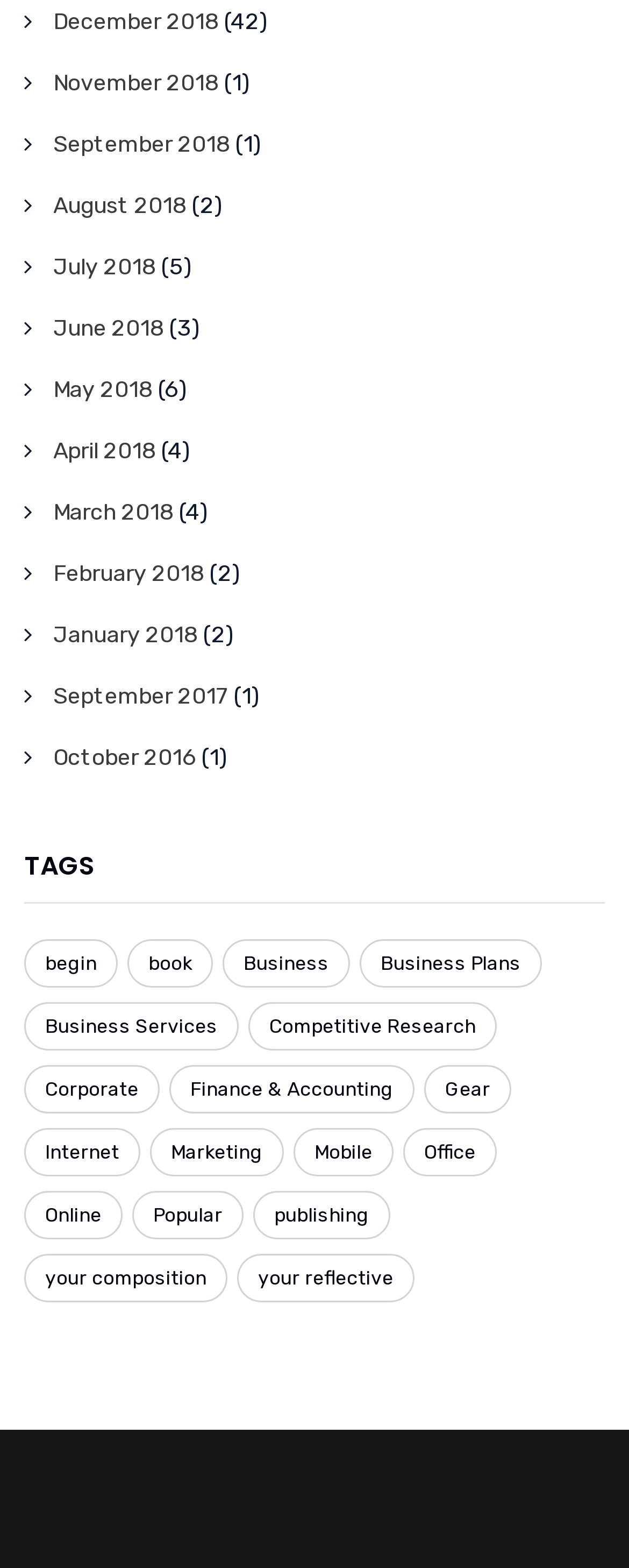Given the element description: "Mobile", predict the bounding box coordinates of the UI element it refers to, using four float numbers between 0 and 1, i.e., [left, top, right, bottom].

[0.467, 0.719, 0.626, 0.75]